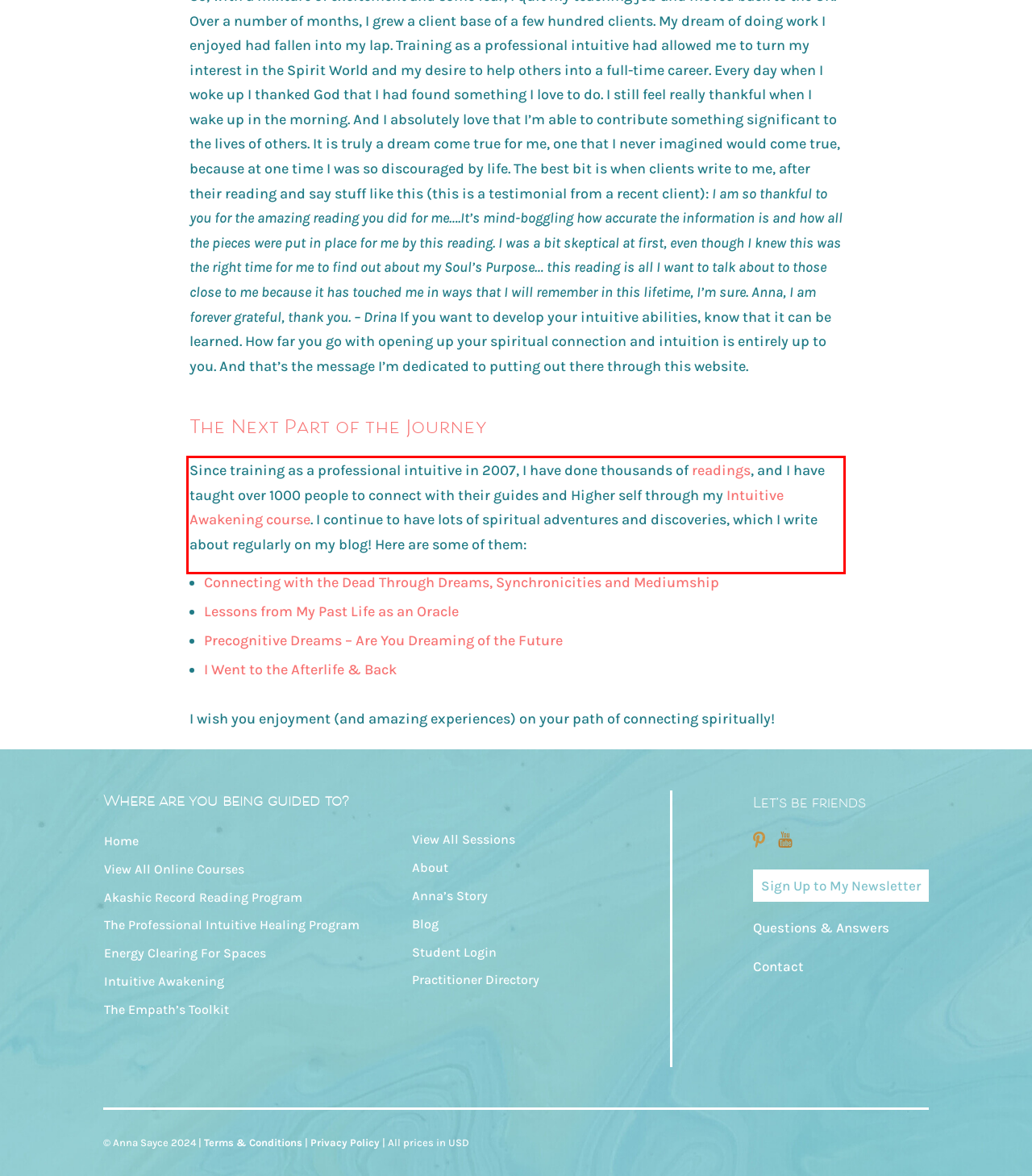You are provided with a screenshot of a webpage featuring a red rectangle bounding box. Extract the text content within this red bounding box using OCR.

Since training as a professional intuitive in 2007, I have done thousands of readings, and I have taught over 1000 people to connect with their guides and Higher self through my Intuitive Awakening course. I continue to have lots of spiritual adventures and discoveries, which I write about regularly on my blog! Here are some of them: